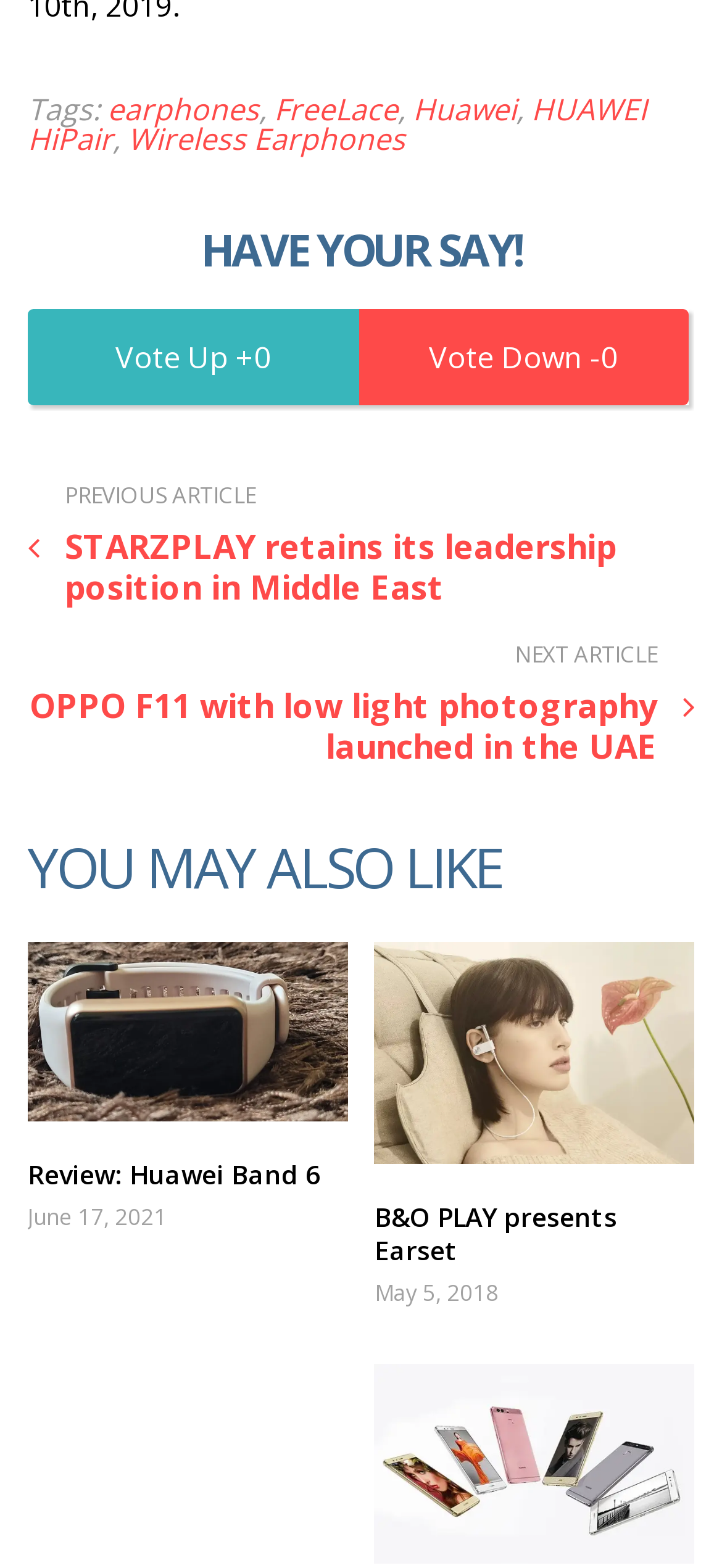Show the bounding box coordinates of the region that should be clicked to follow the instruction: "Check out Review of Huawei Band 6."

[0.038, 0.601, 0.482, 0.716]